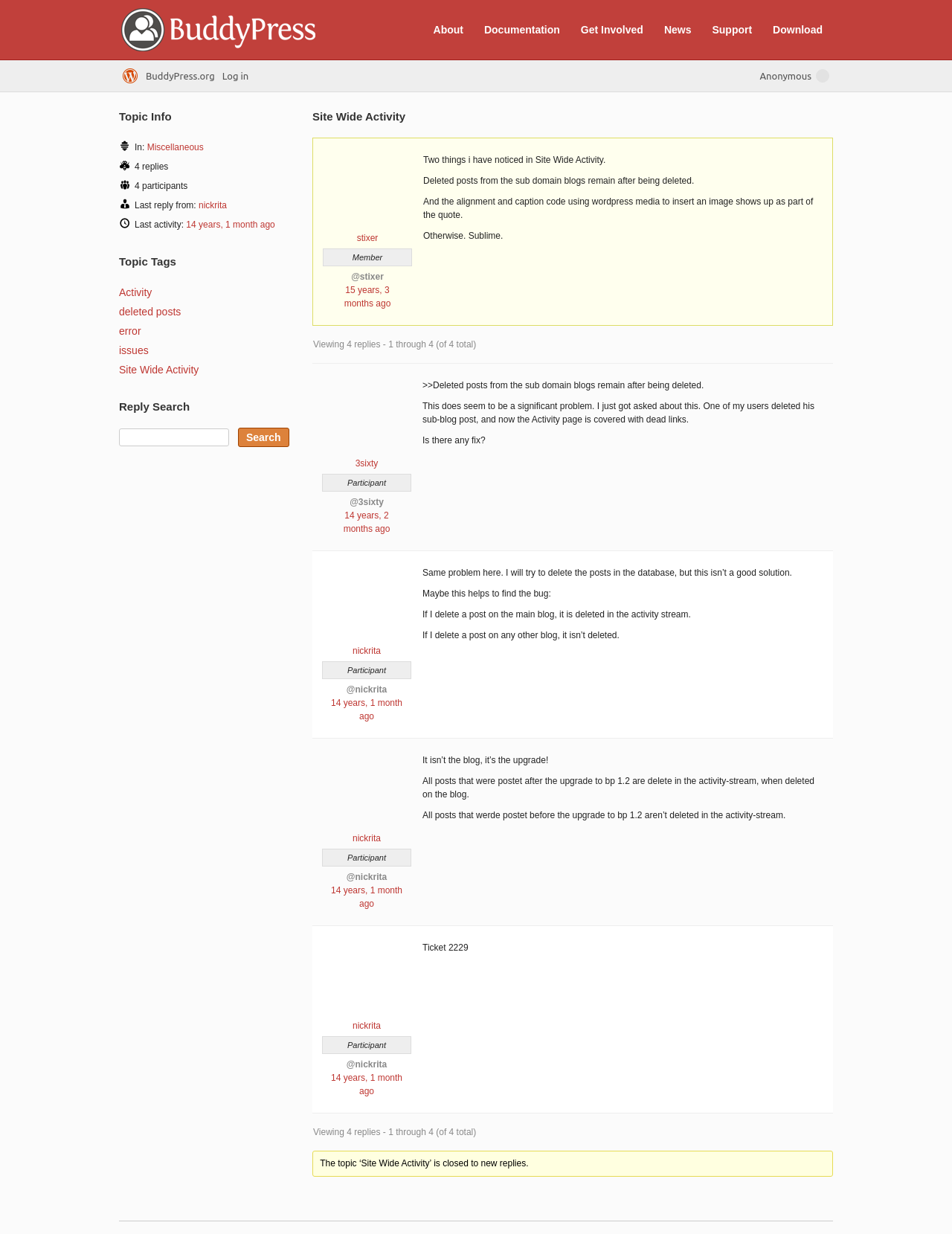Using the image as a reference, answer the following question in as much detail as possible:
What is the name of the person who last replied?

I found the name 'nickrita' by looking at the text 'Last reply from: nickrita' in the Topic Info section.